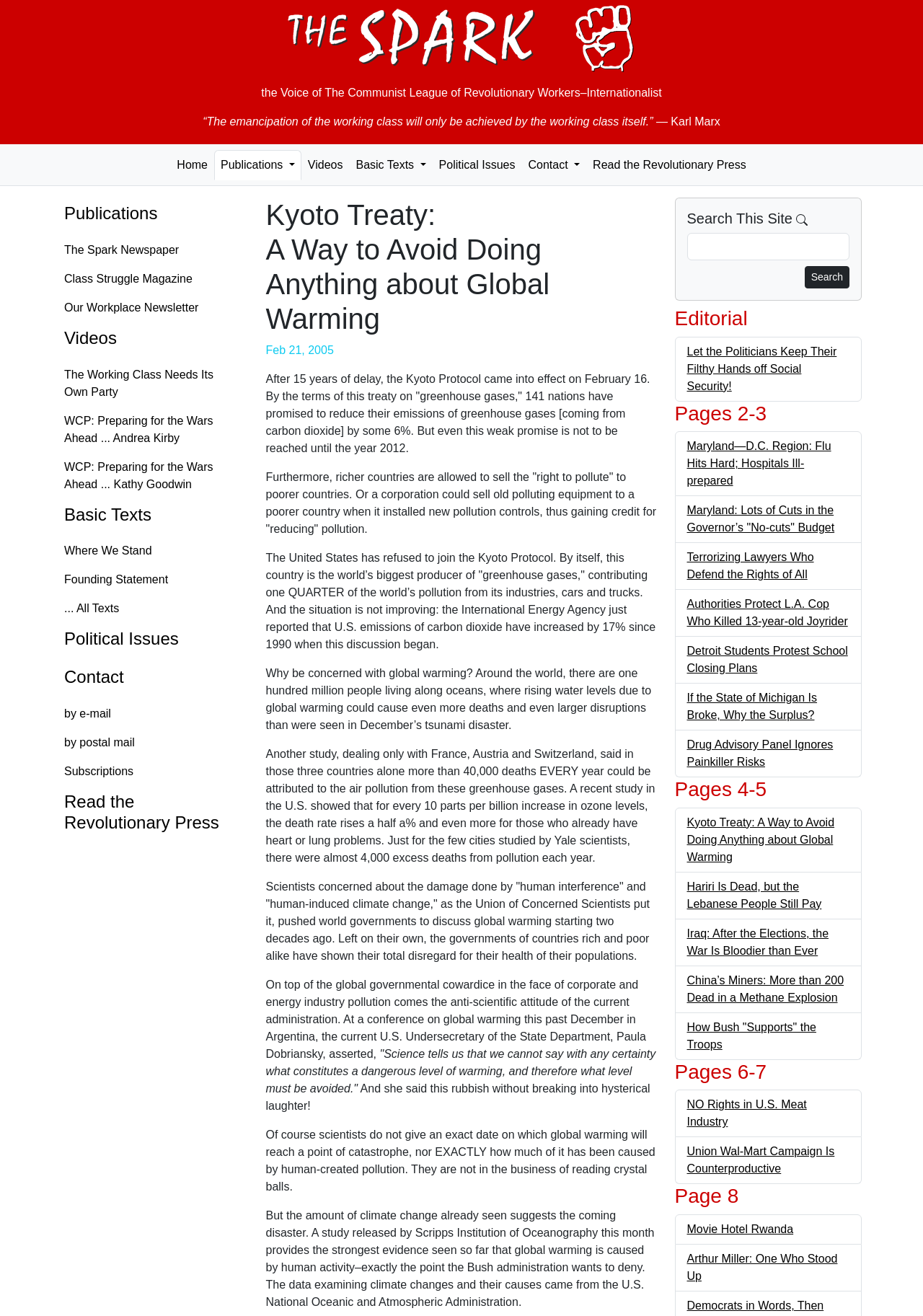Analyze and describe the webpage in a detailed narrative.

The webpage is titled "Kyoto Treaty: A Way to Avoid Doing Anything about Global Warming — The Spark #745" and appears to be a news article or editorial from a publication called "The Spark". At the top of the page, there is a logo and a navigation menu with links to "Home", "Publications", "Videos", "Basic Texts", "Political Issues", "Contact", and "Read the Revolutionary Press".

Below the navigation menu, there is a blockquote with a quote from Karl Marx. The main content of the page is an article about the Kyoto Protocol, which is divided into several paragraphs. The article discusses the treaty's terms, its weaknesses, and the role of the United States in refusing to join it. It also mentions the impact of global warming on the environment and human health.

To the left of the article, there is a sidebar with links to various publications, including "The Spark Newspaper", "Class Struggle Magazine", and "Our Workplace Newsletter". There are also links to videos and basic texts related to the publication's themes.

At the bottom of the page, there is a search bar and a section with links to other articles, including editorials and news stories on various topics such as politics, economy, and social issues. The page also has a section with links to pages 2-3, 4-5, 6-7, and 8, which likely contain more articles and content.